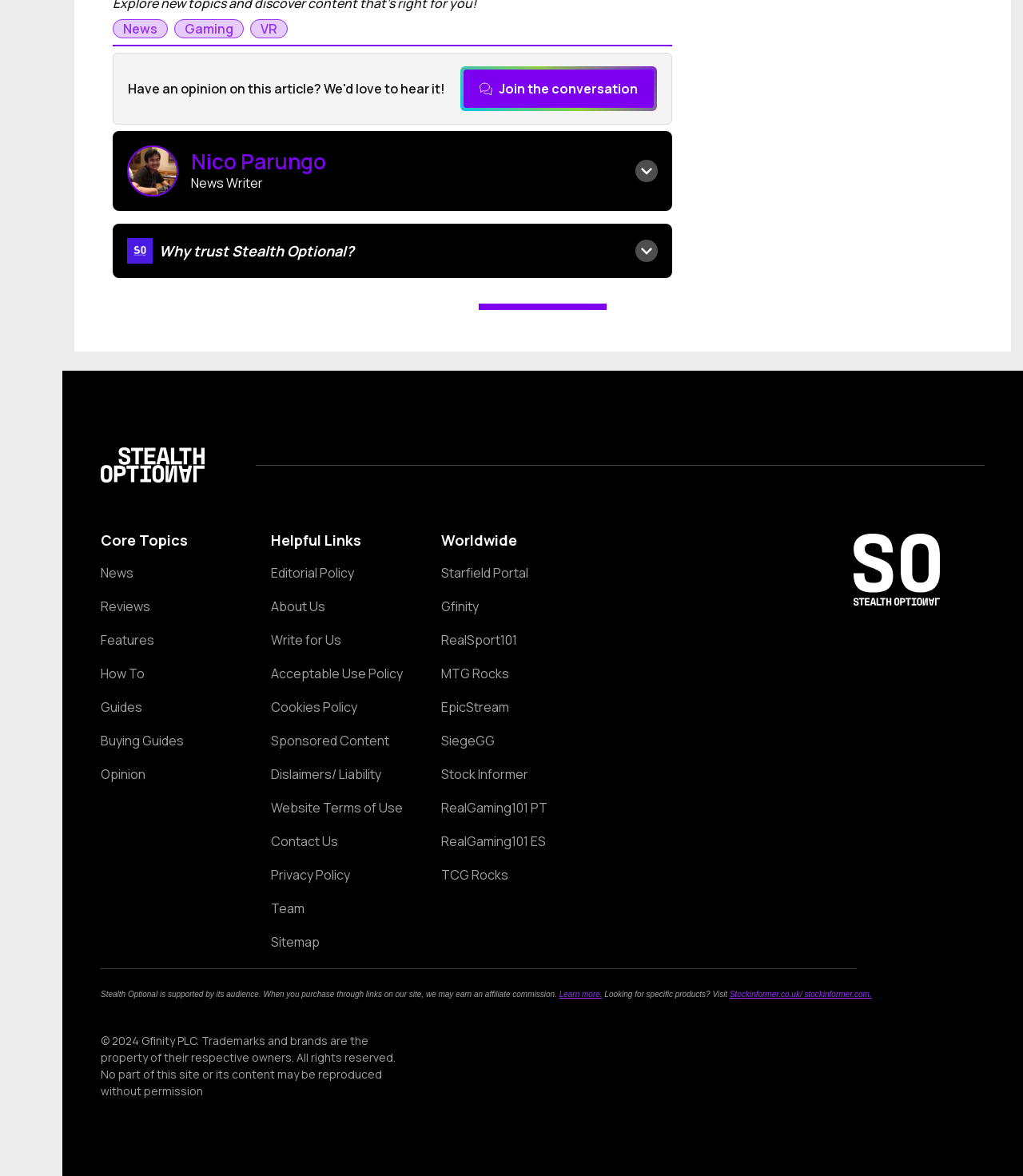Respond concisely with one word or phrase to the following query:
What is the purpose of the 'Why trust Stealth Optional?' button?

To explain the website's editorial policy